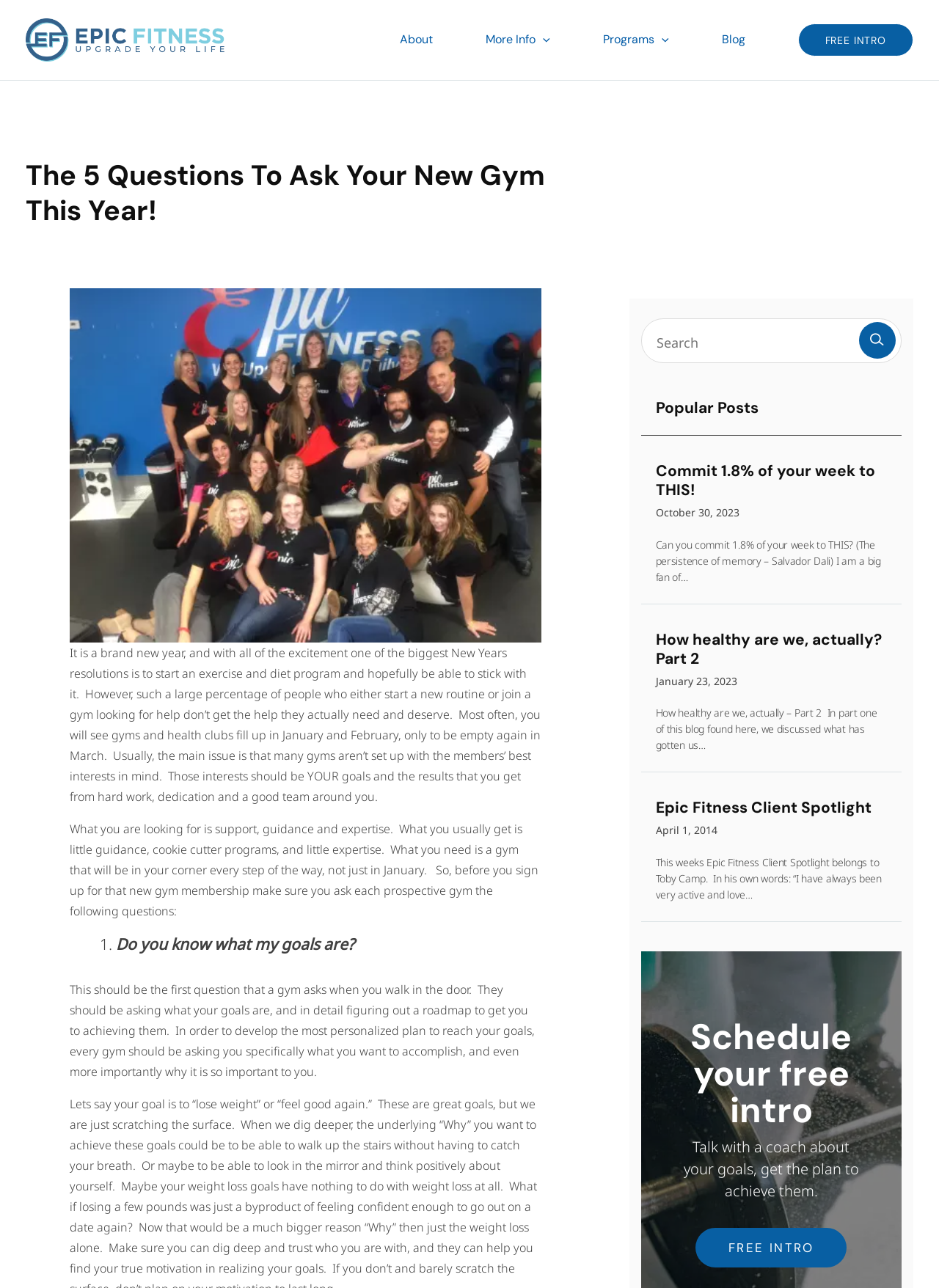Using the information in the image, could you please answer the following question in detail:
What is the main topic of this webpage?

The webpage is about fitness and gym, as it discusses New Year's resolutions to start an exercise and diet program, and provides guidance on what to look for in a gym.